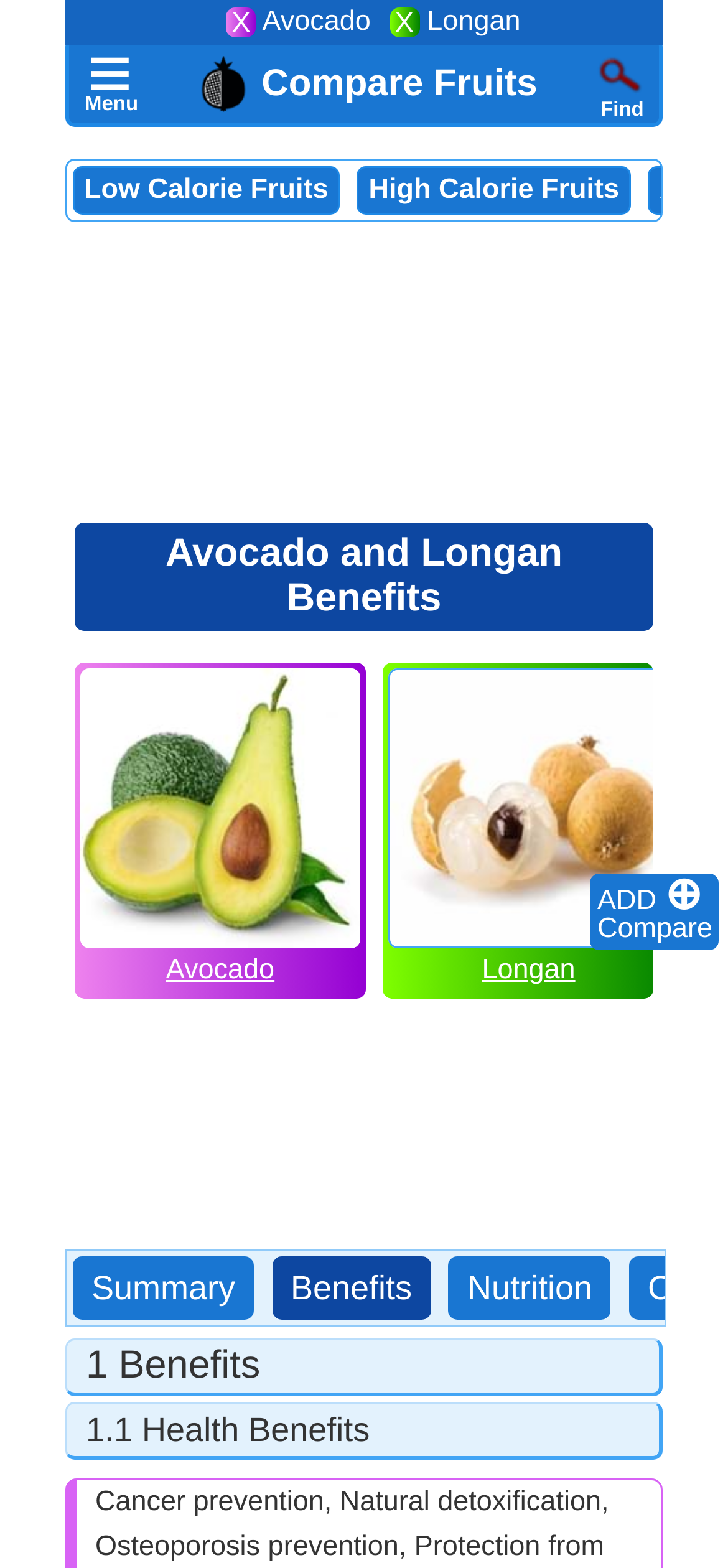Determine the bounding box coordinates for the clickable element required to fulfill the instruction: "Click the ADD button". Provide the coordinates as four float numbers between 0 and 1, i.e., [left, top, right, bottom].

[0.821, 0.564, 0.912, 0.585]